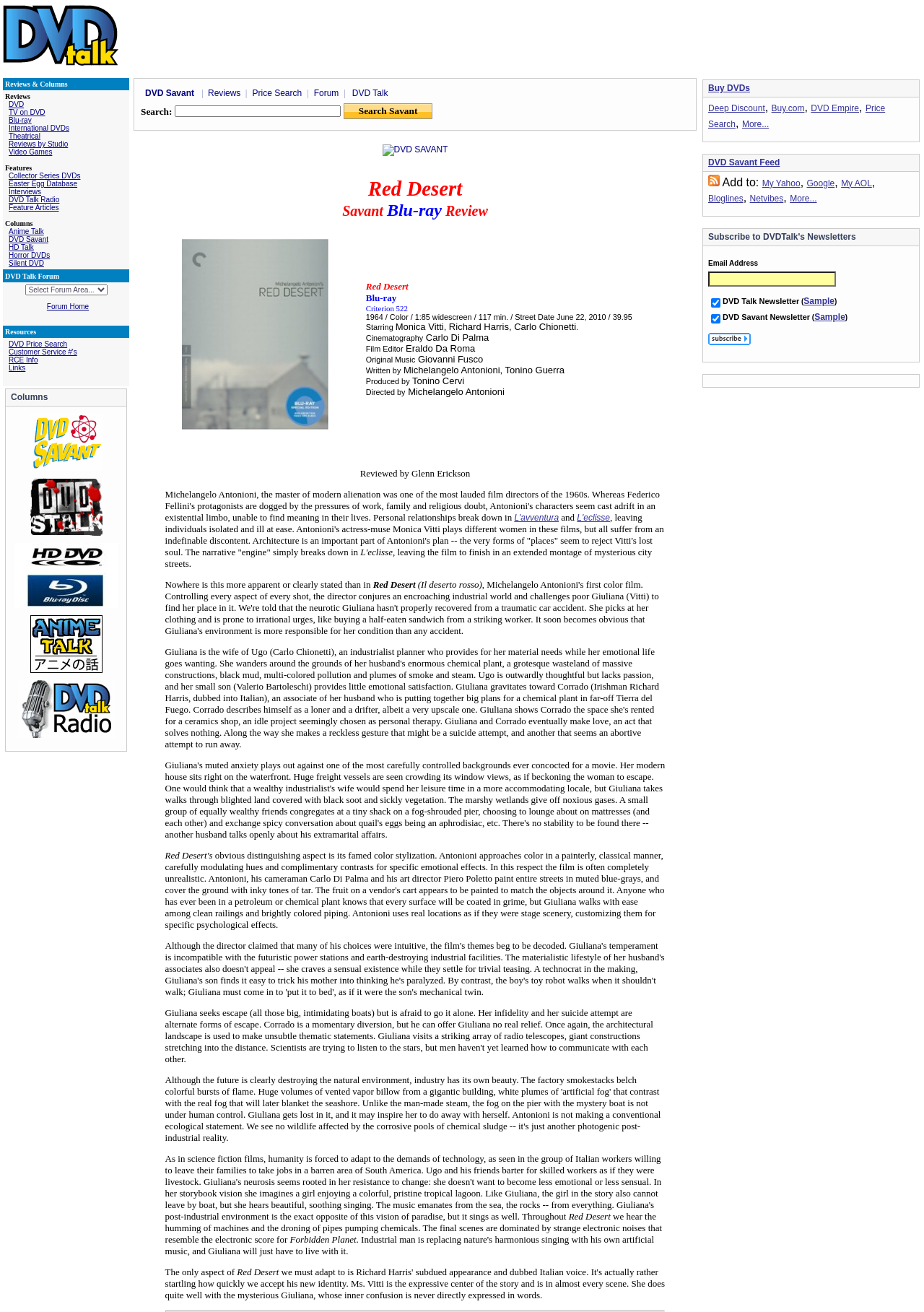Find the bounding box coordinates of the clickable area required to complete the following action: "Read DVD Savant".

[0.157, 0.067, 0.21, 0.075]